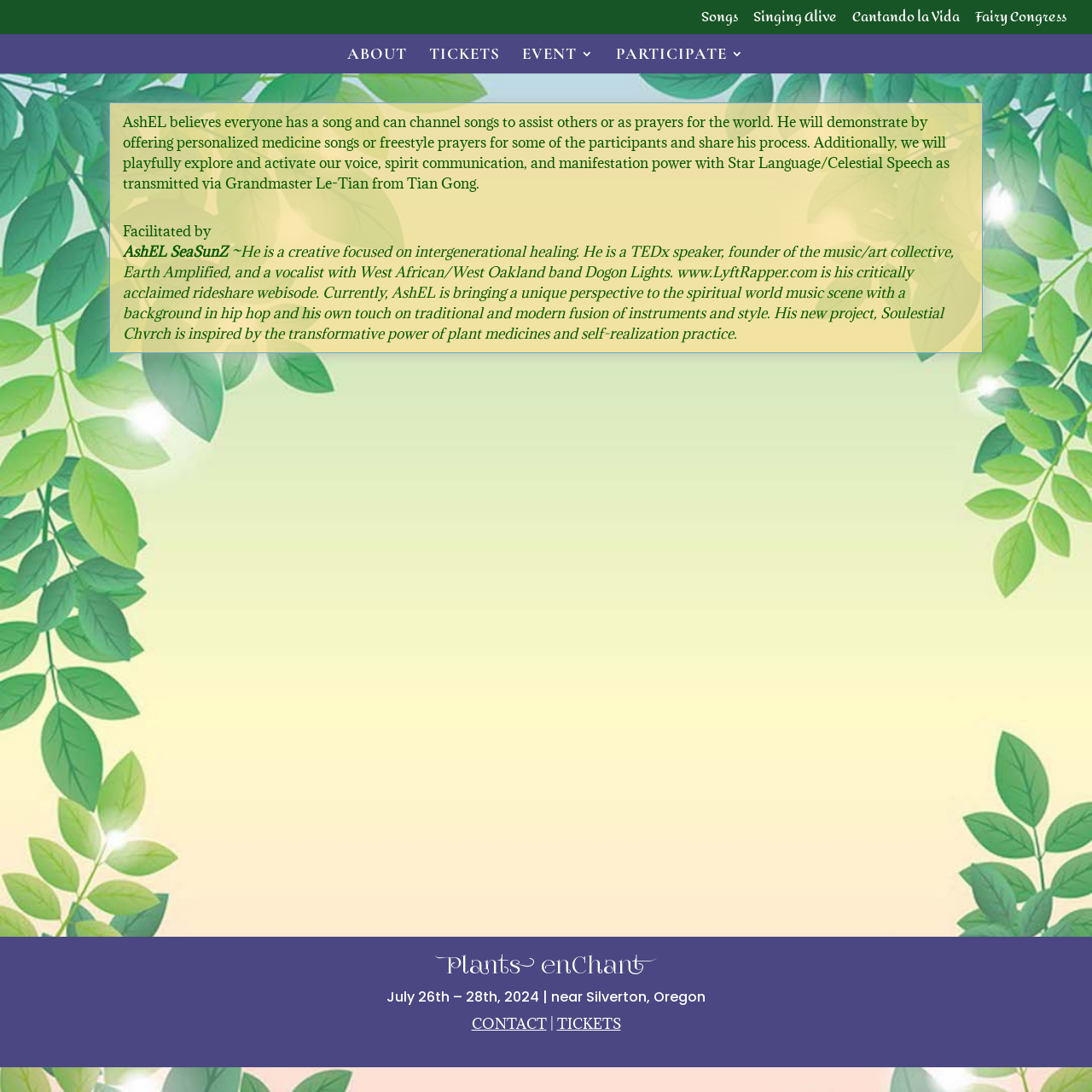Could you find the bounding box coordinates of the clickable area to complete this instruction: "Click on the 'Songs' link"?

[0.642, 0.009, 0.676, 0.031]